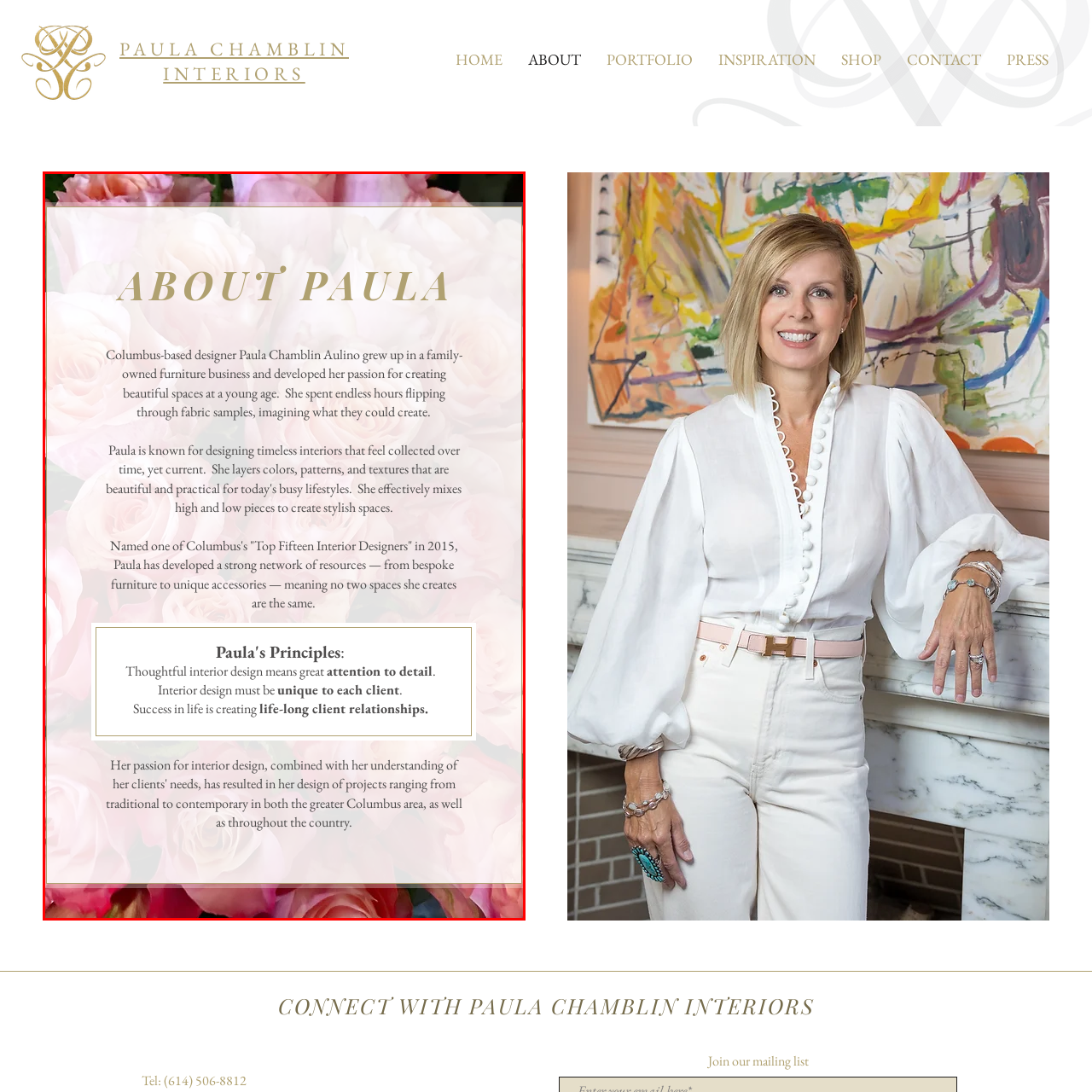Look closely at the image within the red bounding box, What is Paula recognized as in 2015? Respond with a single word or short phrase.

One of Columbus's Top Fifteen Interior Designers